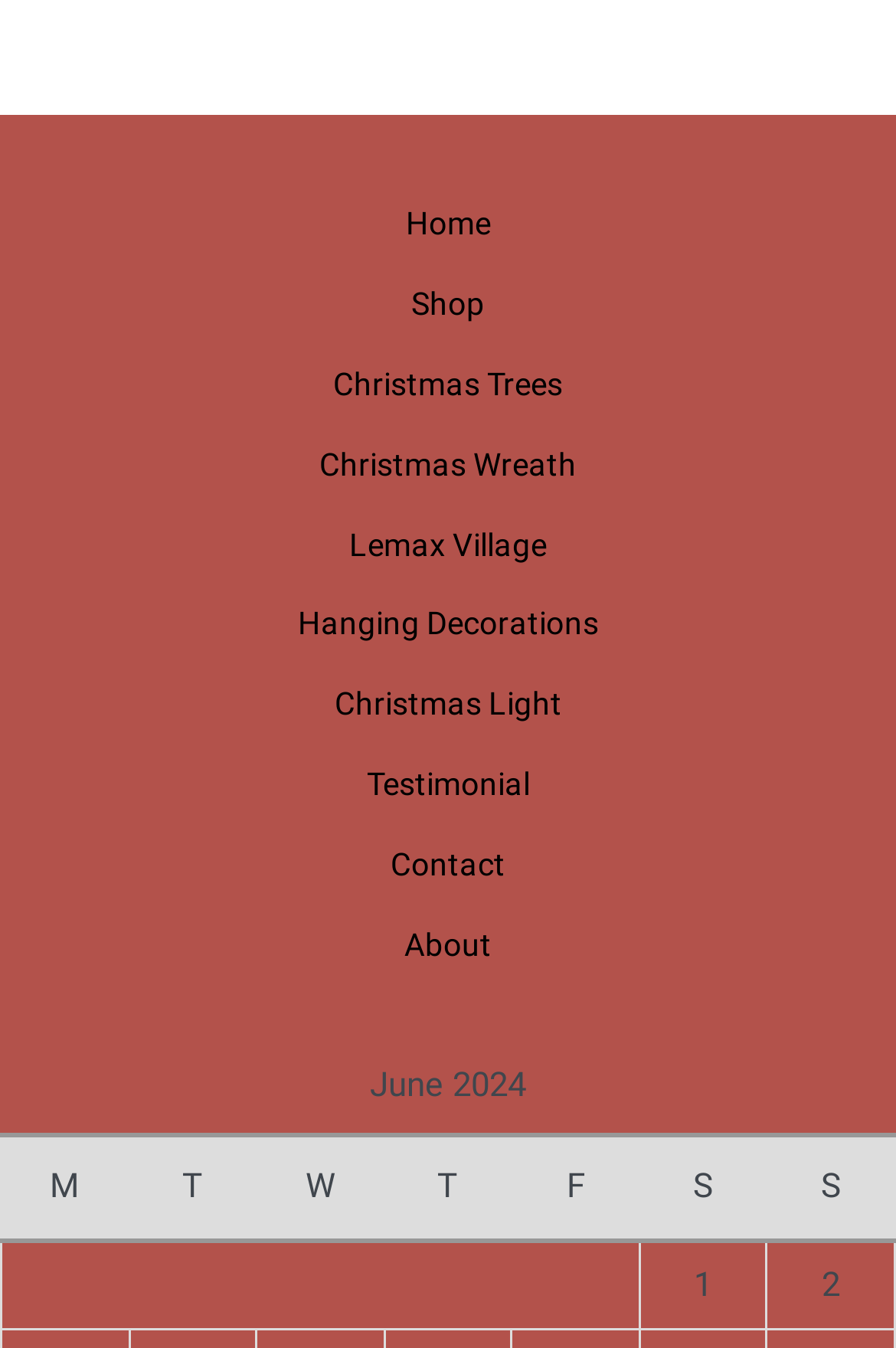How many column headers are there in the table? Examine the screenshot and reply using just one word or a brief phrase.

7